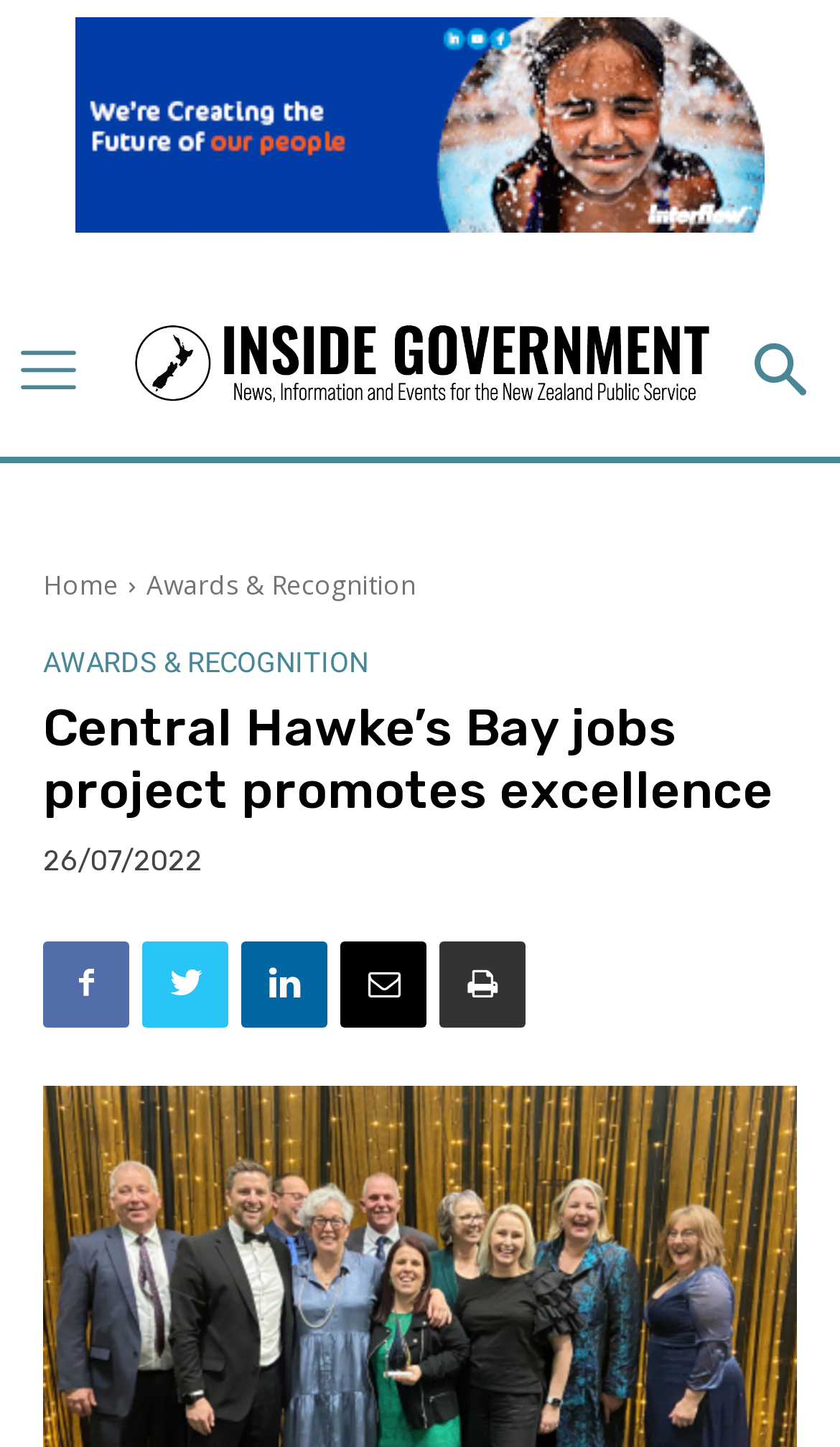Please identify the bounding box coordinates of the clickable region that I should interact with to perform the following instruction: "View Awards & Recognition". The coordinates should be expressed as four float numbers between 0 and 1, i.e., [left, top, right, bottom].

[0.174, 0.391, 0.495, 0.417]